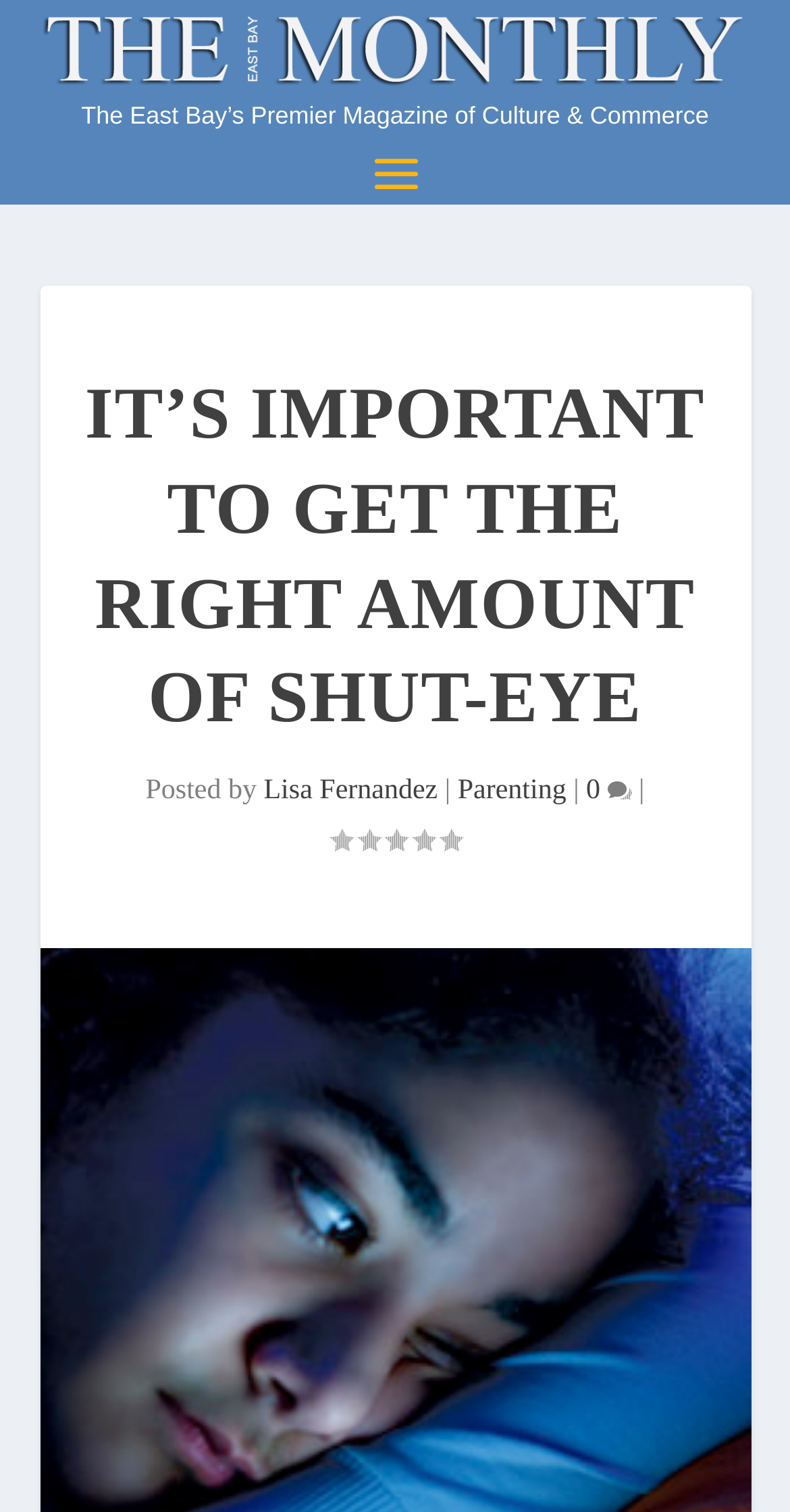Please give a succinct answer to the question in one word or phrase:
What is the name of the magazine?

The East Bay’s Premier Magazine of Culture & Commerce